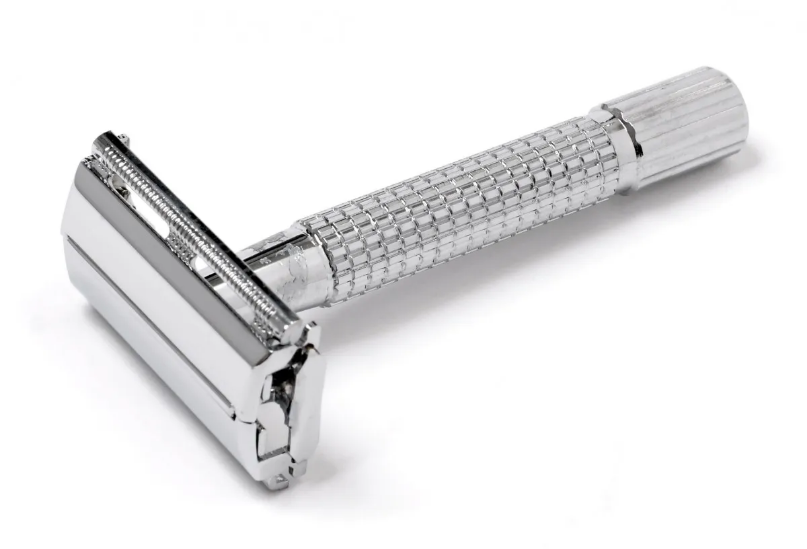Describe the scene in the image with detailed observations.

This image features a sleek and modern safety razor, showcasing its polished chrome finish and intricate design. The razor's head, designed for precision, features a comb-like guard that aids in achieving a close shave while minimizing the risk of cuts and nicks. The textured handle offers a secure grip, enhancing the user's control during shaving. This safety razor is an essential tool for anyone looking to elevate their grooming routine, combining functionality with a classic aesthetic. In the context of the article, it represents one of the top contenders for 2023, aimed at helping users make informed choices in their shaving products.